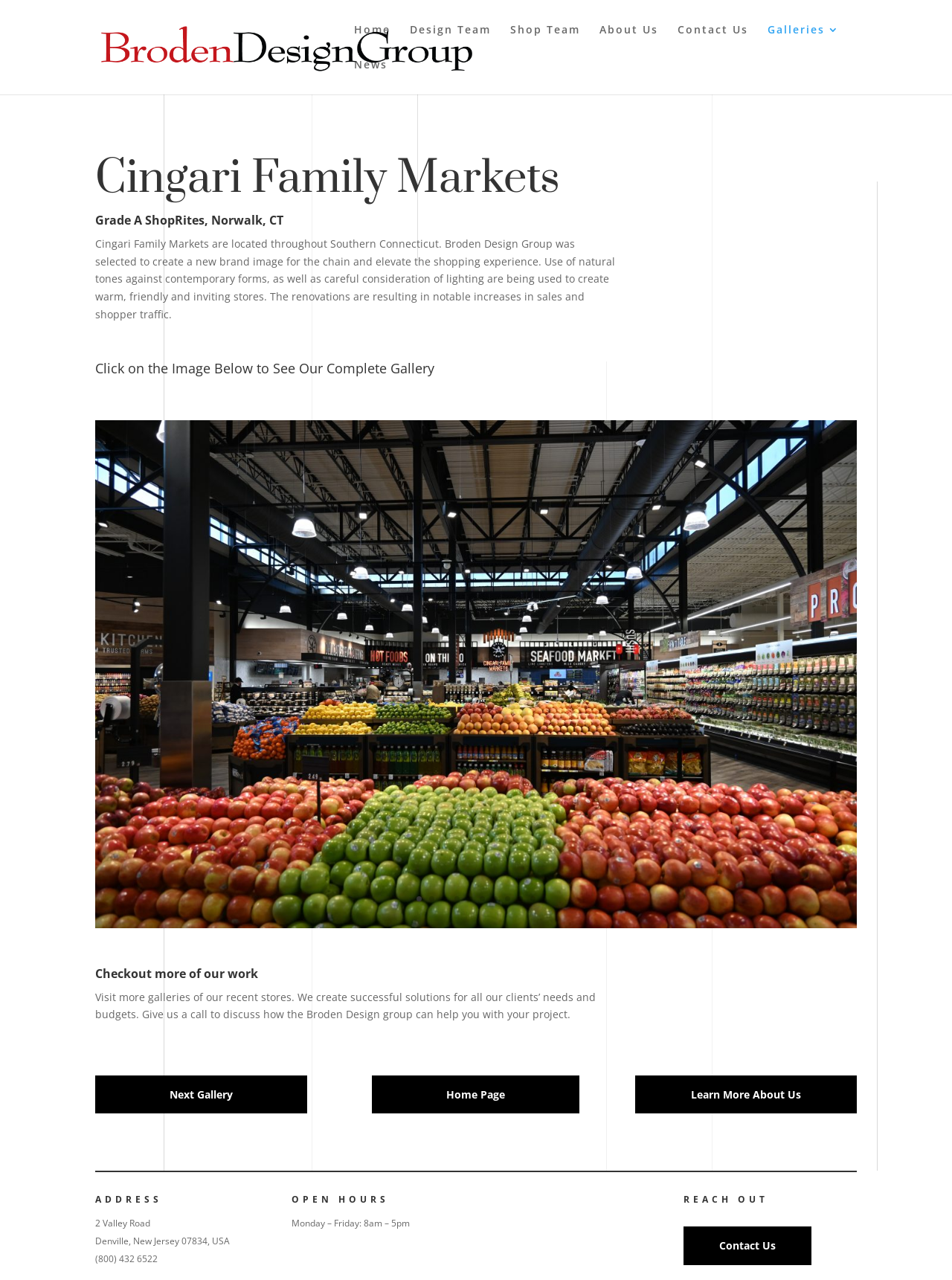Identify the bounding box for the UI element that is described as follows: "Next".

[0.88, 0.513, 0.917, 0.541]